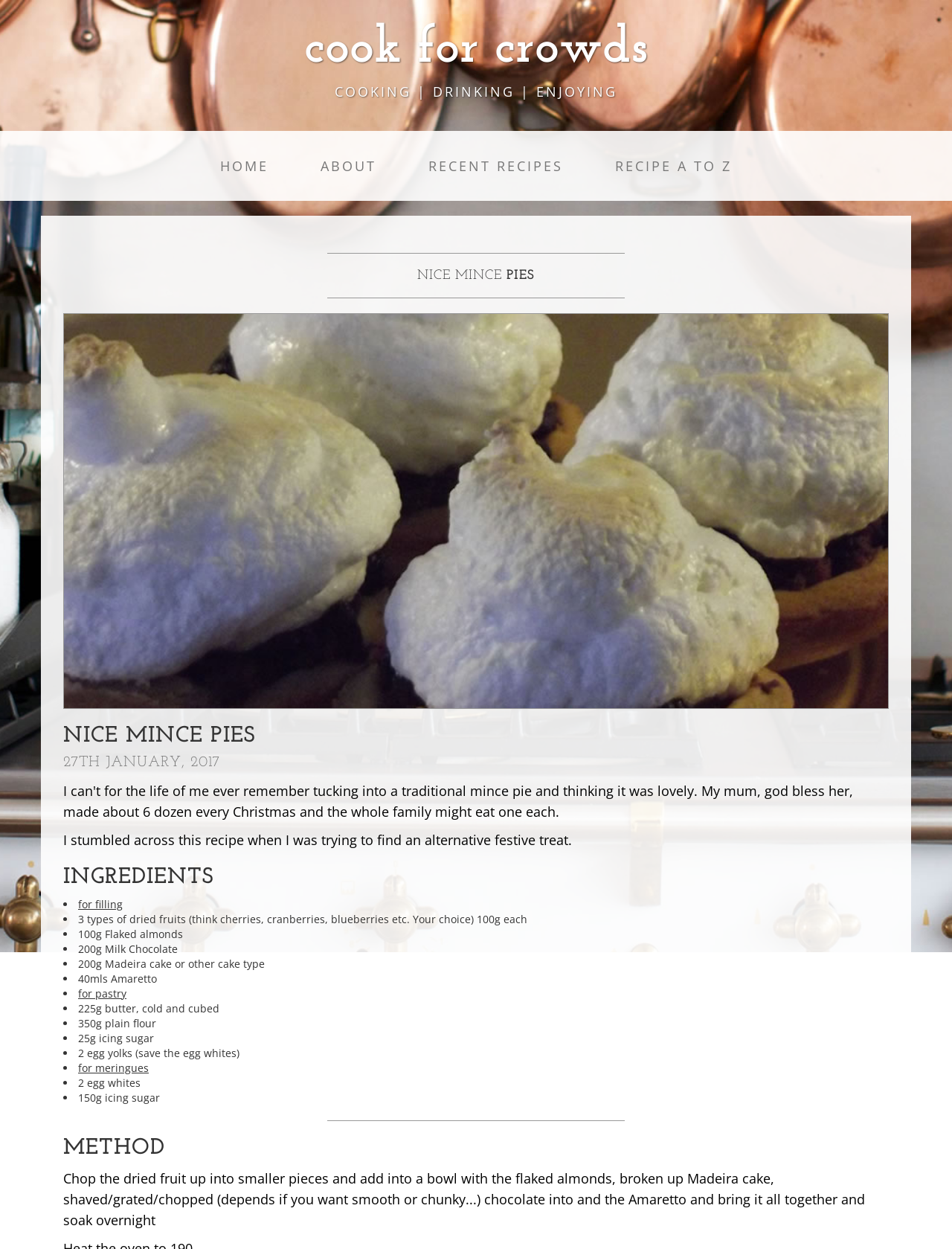Ascertain the bounding box coordinates for the UI element detailed here: "About". The coordinates should be provided as [left, top, right, bottom] with each value being a float between 0 and 1.

[0.309, 0.105, 0.423, 0.161]